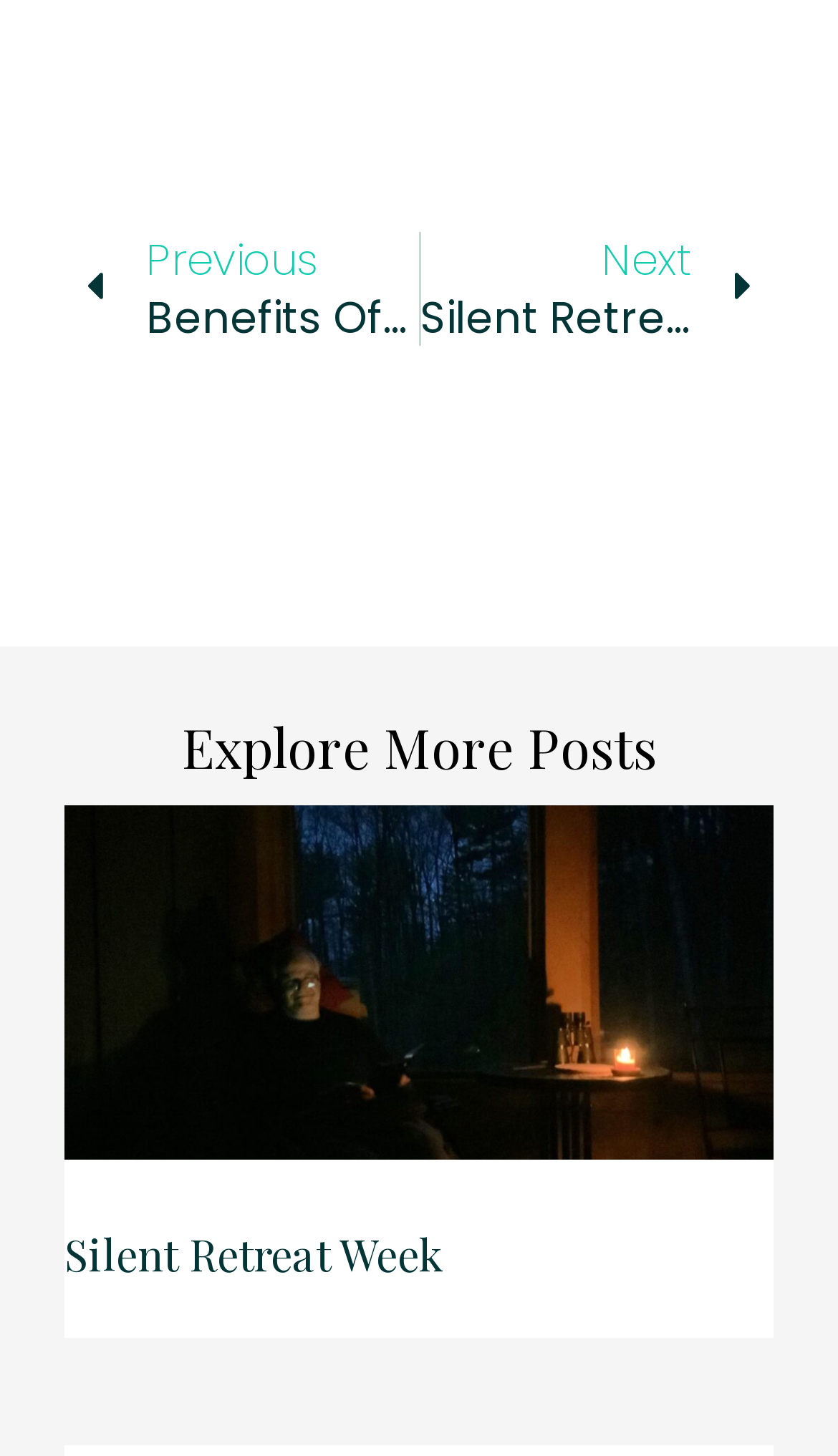Determine the bounding box coordinates for the HTML element mentioned in the following description: "Nextsilent retreat weekNext". The coordinates should be a list of four floats ranging from 0 to 1, represented as [left, top, right, bottom].

[0.501, 0.16, 0.897, 0.237]